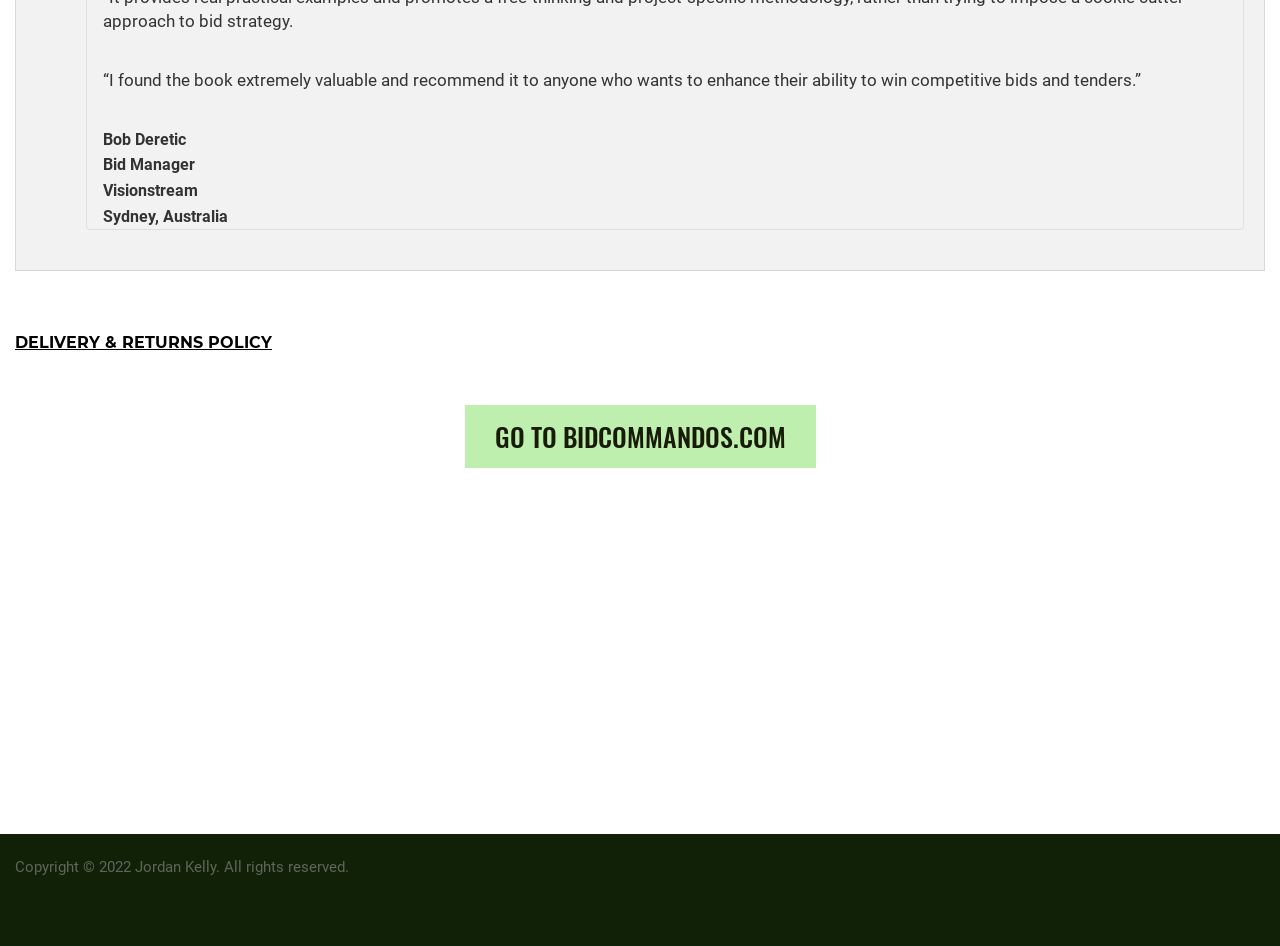Provide the bounding box coordinates, formatted as (top-left x, top-left y, bottom-right x, bottom-right y), with all values being floating point numbers between 0 and 1. Identify the bounding box of the UI element that matches the description: Client List

[0.505, 0.665, 0.554, 0.687]